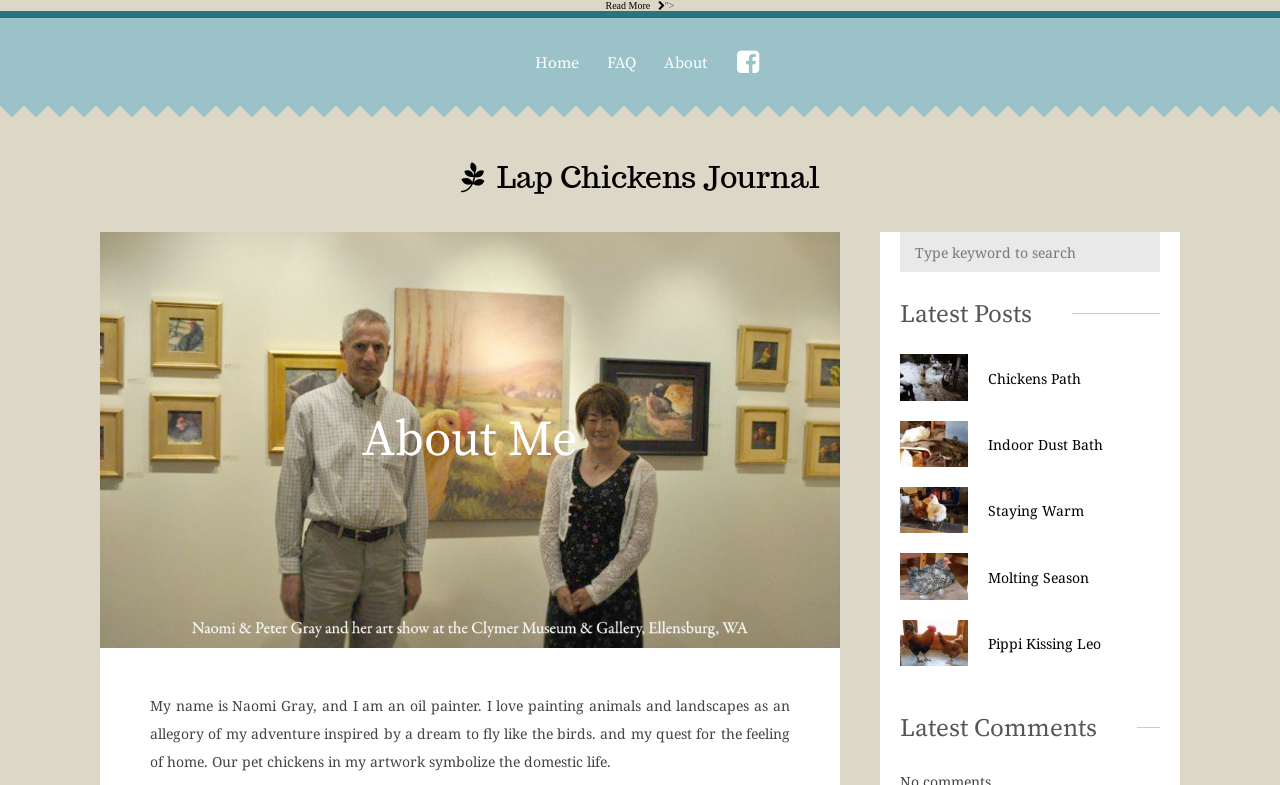Generate a thorough caption that explains the contents of the webpage.

This webpage is about Naomi Gray, an oil painter who loves painting animals and landscapes as an allegory of her adventure inspired by a dream to fly like birds. The page is divided into several sections. At the top, there is a navigation menu with links to "Home", "FAQ", and "About". Below the navigation menu, there is a heading "Lap Chickens Journal" with a logo.

On the left side of the page, there is a section with a heading "About Me" where Naomi introduces herself and her artwork, mentioning that her pet chickens symbolize domestic life. Below this section, there is a search bar with a placeholder text "Type keyword to search".

On the right side of the page, there is a section with a heading "Latest Posts" that lists several articles or blog posts, each with a link and a brief title. Some of these posts have accompanying images, such as "Shantie and Sophie warming up in front of Woodstove" and "Molting Chicken". The posts are arranged in a table layout, with each post taking up a row.

At the bottom of the page, there is a section with a heading "Latest Comments".